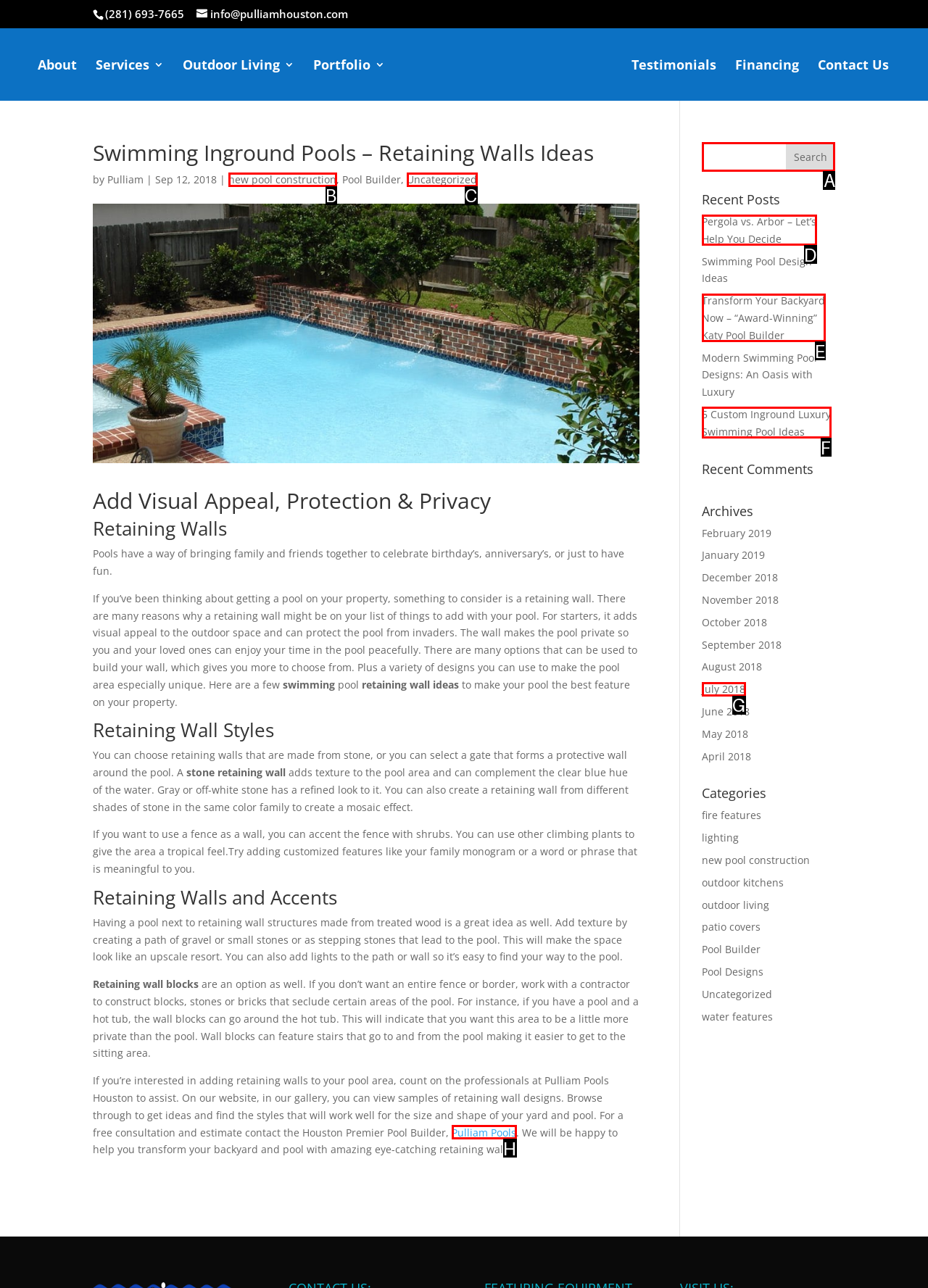Tell me the letter of the option that corresponds to the description: name="s"
Answer using the letter from the given choices directly.

A